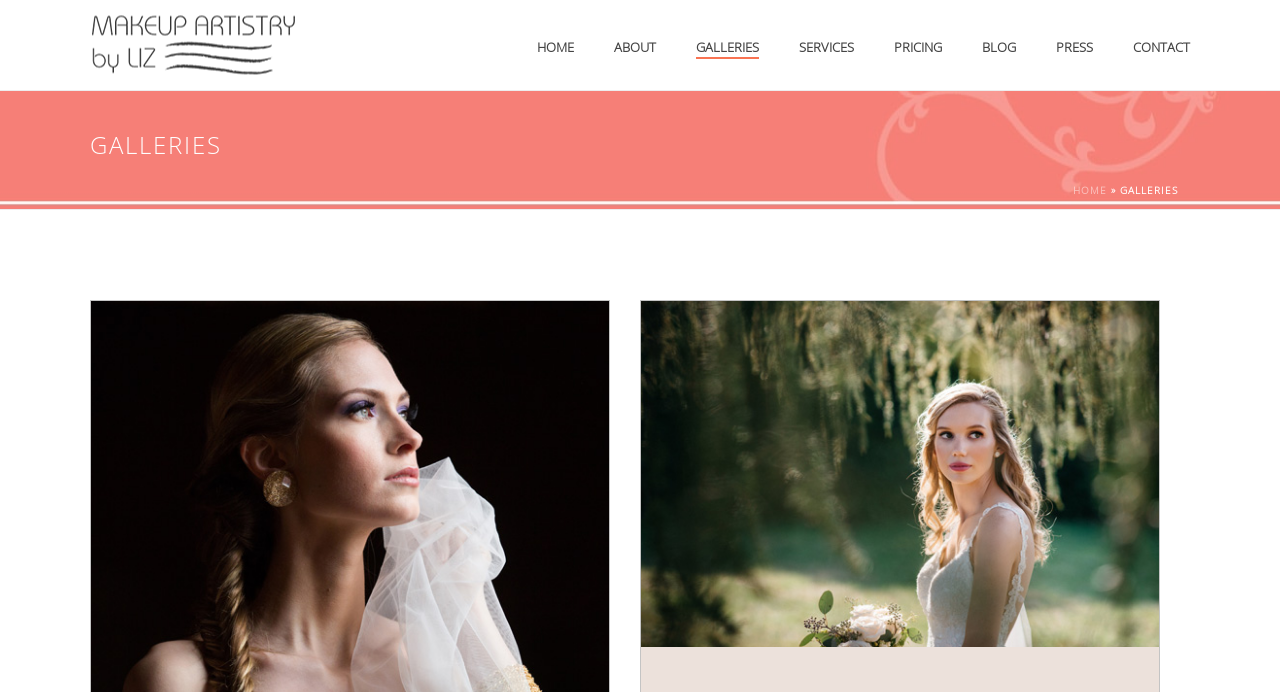Identify the bounding box coordinates of the clickable region required to complete the instruction: "view real weddings gallery". The coordinates should be given as four float numbers within the range of 0 and 1, i.e., [left, top, right, bottom].

[0.501, 0.435, 0.905, 0.935]